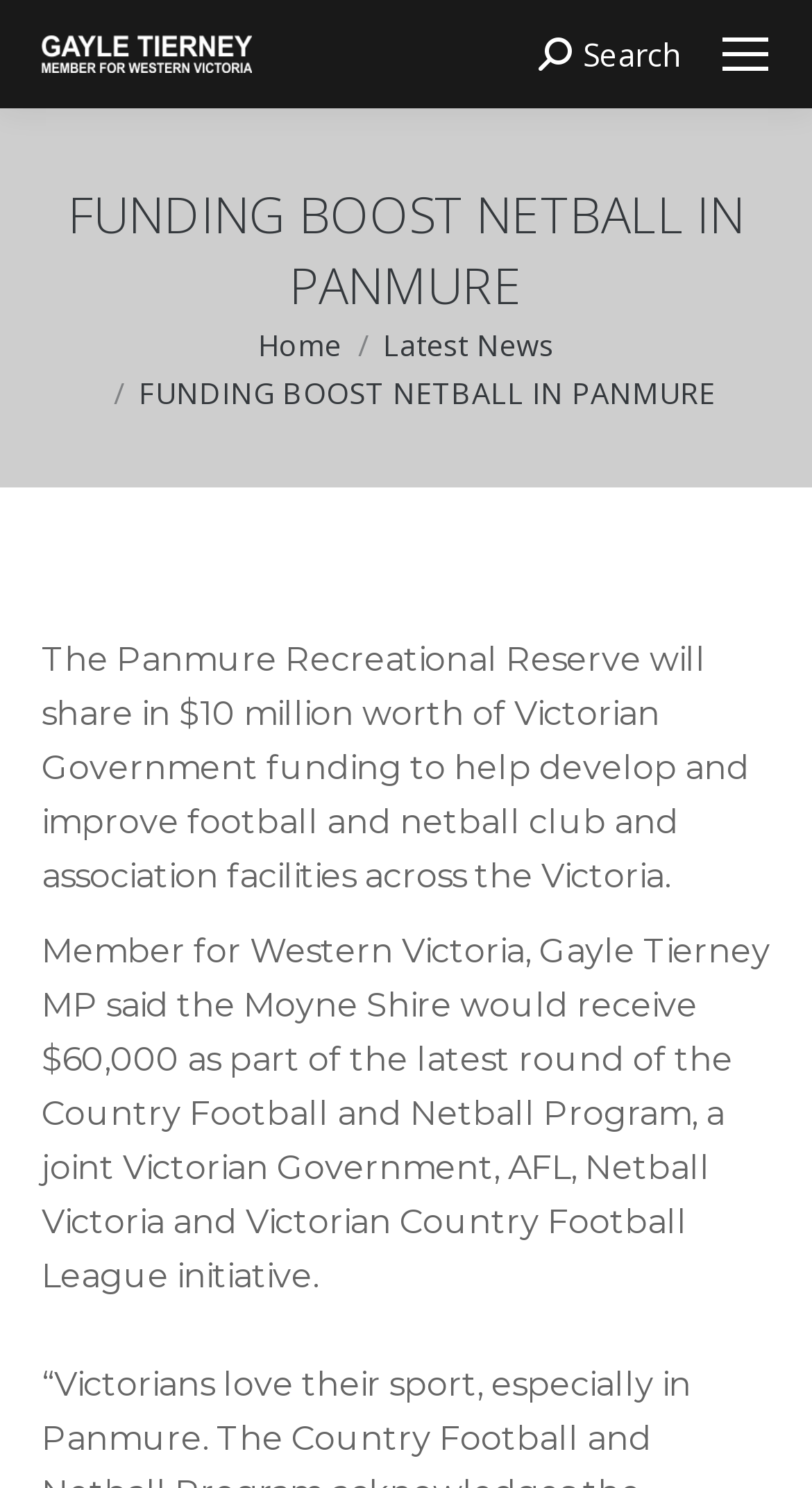Who is the Member for Western Victoria?
Please give a detailed answer to the question using the information shown in the image.

The answer can be found in the paragraph that starts with 'Member for Western Victoria, Gayle Tierney MP said...' which mentions that Gayle Tierney MP is the Member for Western Victoria.